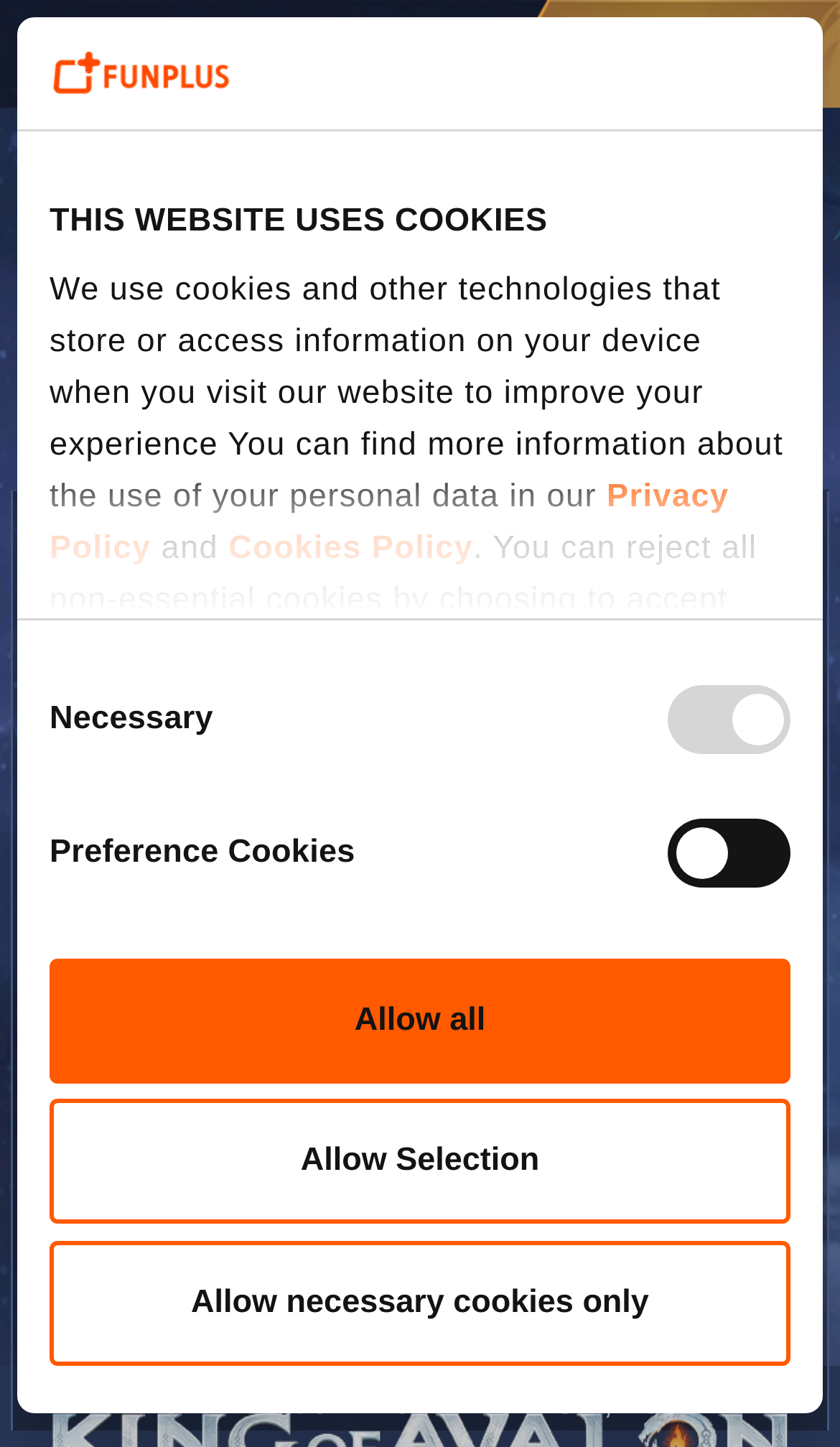Identify the bounding box coordinates necessary to click and complete the given instruction: "Open the topup center KOA Store".

[0.615, 0.0, 1.0, 0.074]